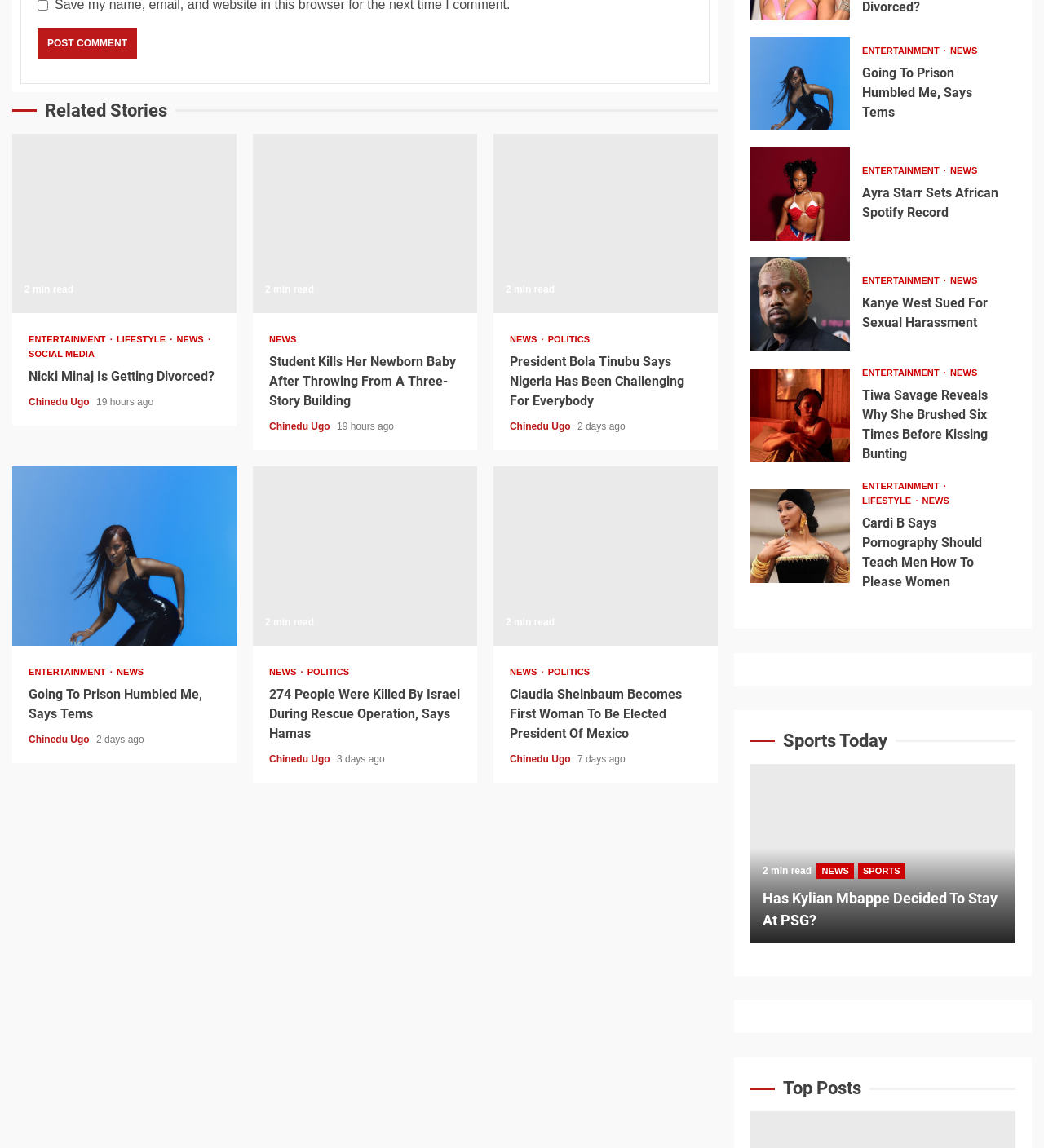Highlight the bounding box coordinates of the element that should be clicked to carry out the following instruction: "Read the news about Nicki Minaj". The coordinates must be given as four float numbers ranging from 0 to 1, i.e., [left, top, right, bottom].

[0.012, 0.116, 0.227, 0.273]